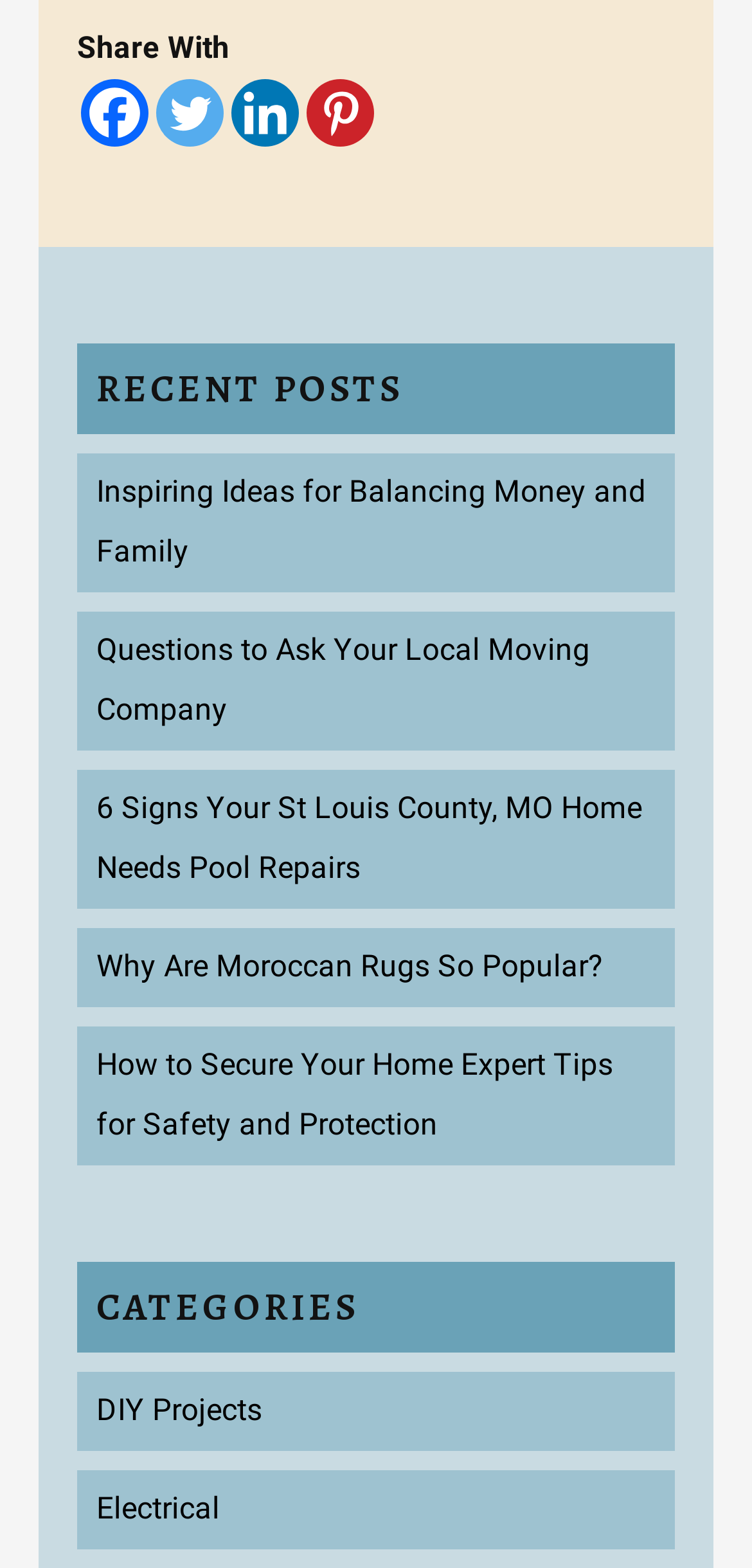How many categories are listed on the webpage?
Provide a thorough and detailed answer to the question.

The webpage has a section labeled 'CATEGORIES' which contains two category links: 'DIY Projects' and 'Electrical'.